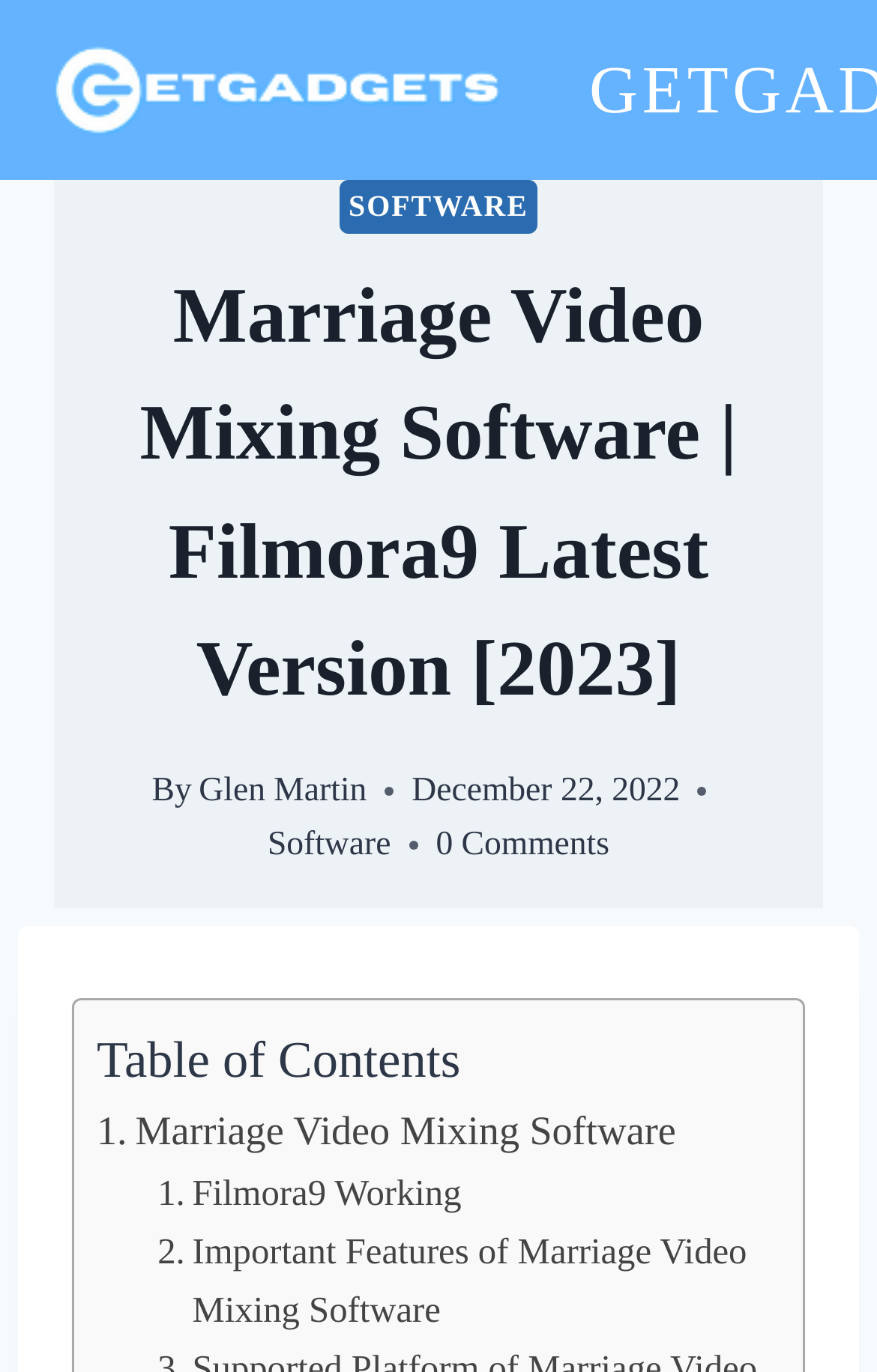Reply to the question with a single word or phrase:
Is there a table of contents?

Yes